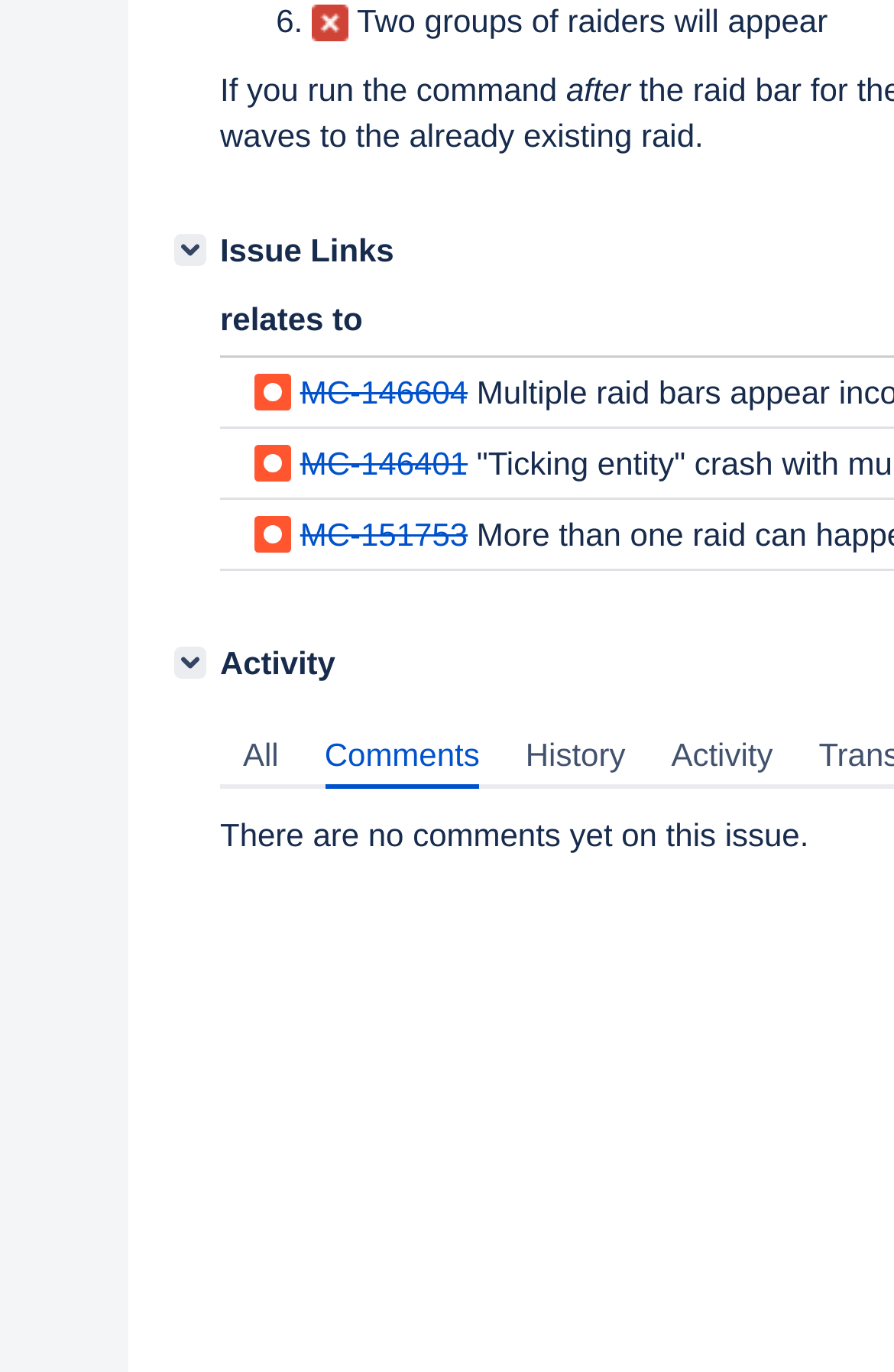How many comments are there on this issue?
Refer to the image and provide a one-word or short phrase answer.

0